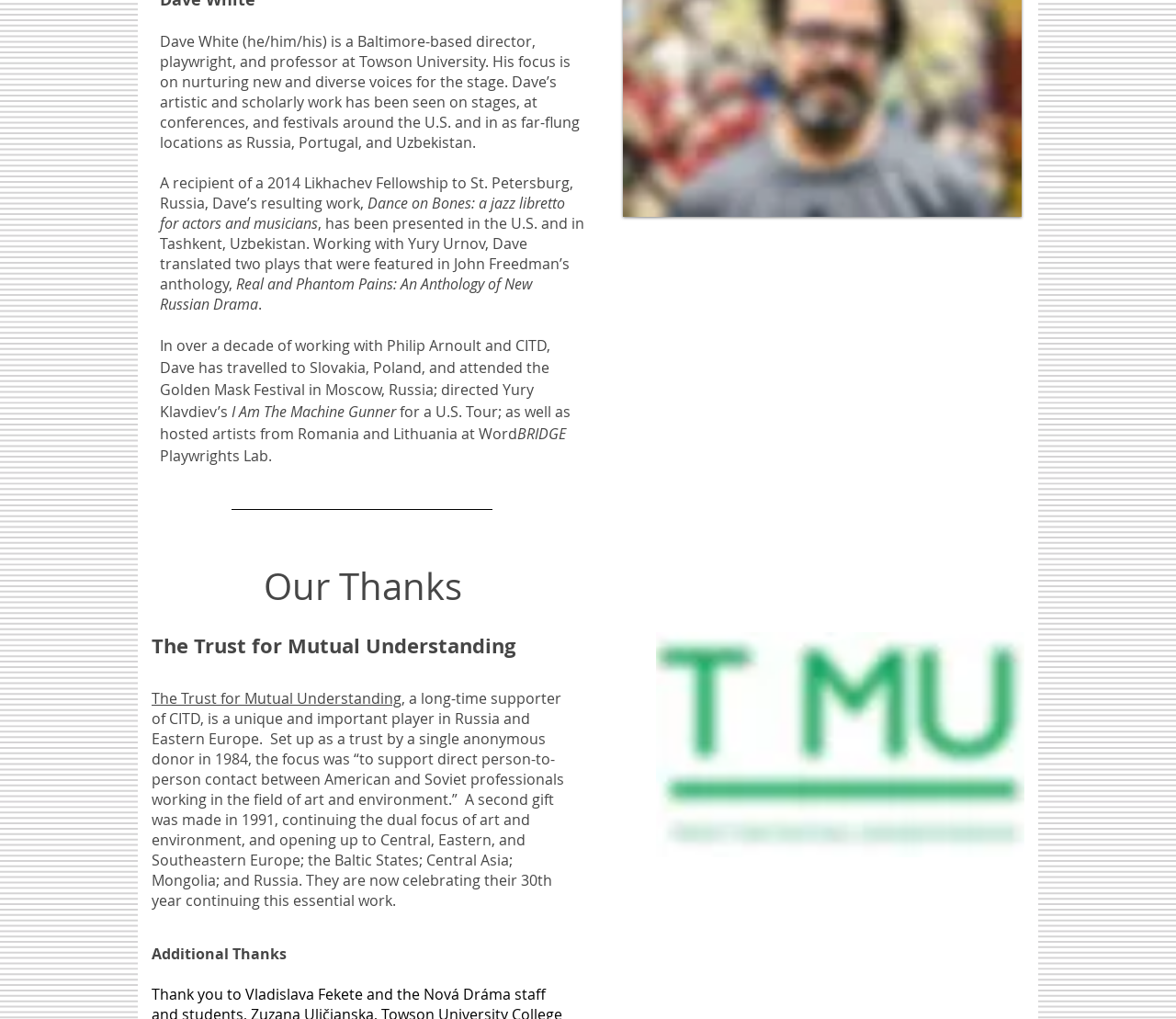Based on the description "The Trust for Mutual Understanding", find the bounding box of the specified UI element.

[0.129, 0.675, 0.341, 0.695]